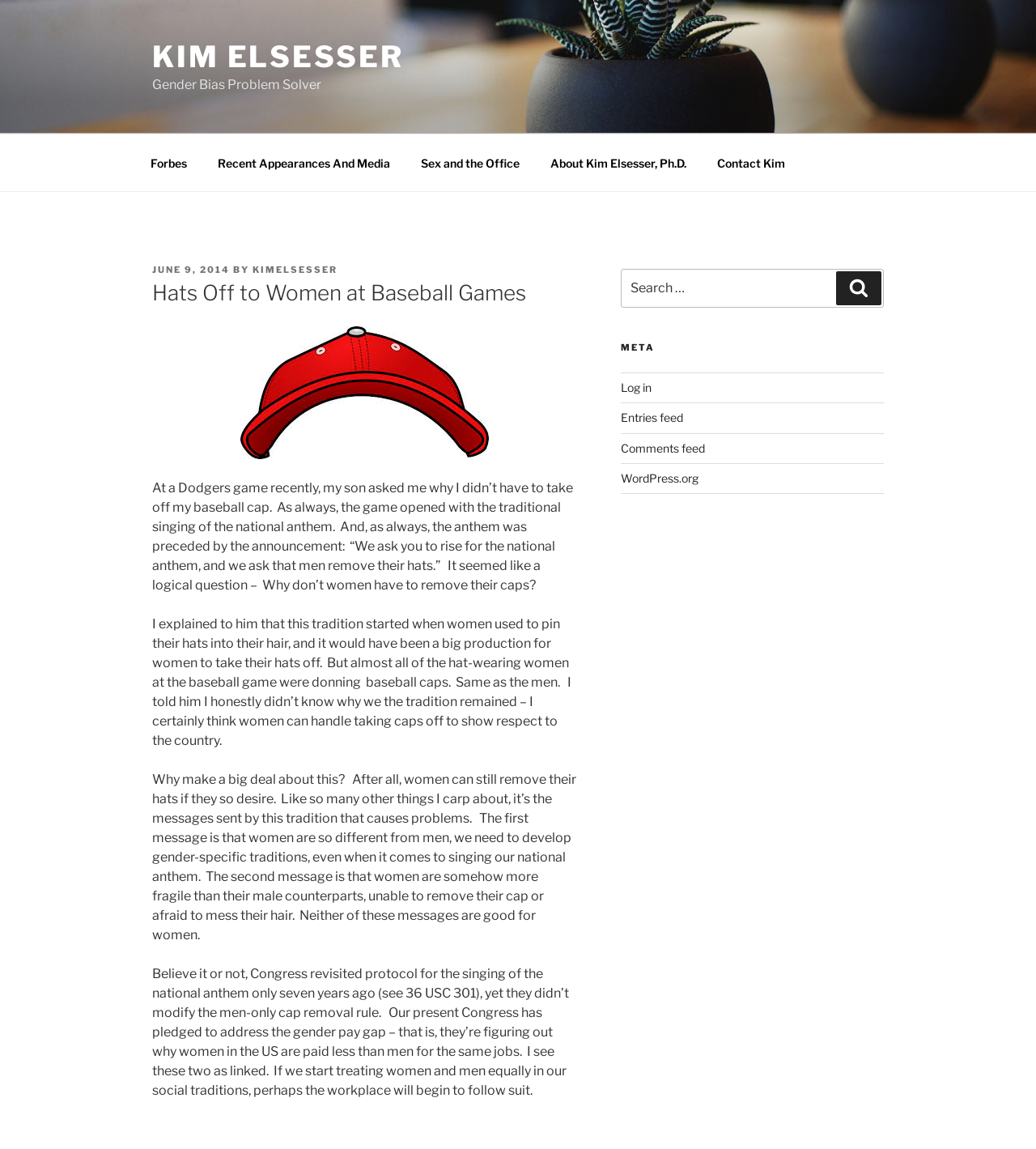Determine the bounding box coordinates for the clickable element required to fulfill the instruction: "Read the article posted on June 9, 2014". Provide the coordinates as four float numbers between 0 and 1, i.e., [left, top, right, bottom].

[0.147, 0.23, 0.222, 0.24]